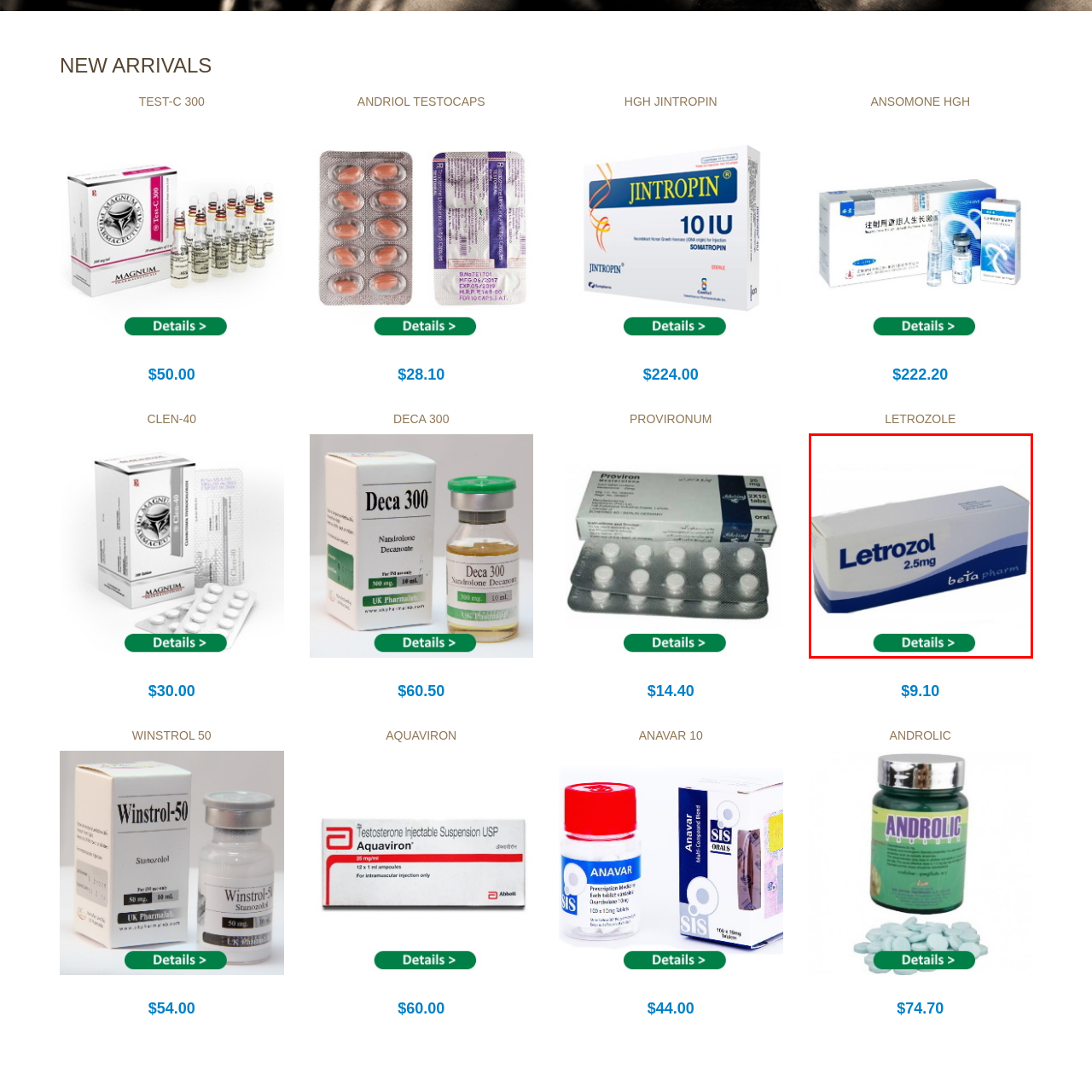Offer a detailed explanation of the elements found within the defined red outline.

This image showcases a pharmaceutical product packaging for Letrozole, a medication often used in the treatment of hormone-receptor-positive breast cancer. The box prominently features the drug's name, "Letrozol," along with its dosage of "2.5mg." The branding includes the name "beta pharm," suggesting the manufacturer. At the bottom, there's a green button labeled "Details," inviting users to click for more information about the product. The clean, professional design underscores its pharmaceutical purpose, making it easily recognizable for patients and healthcare providers alike.